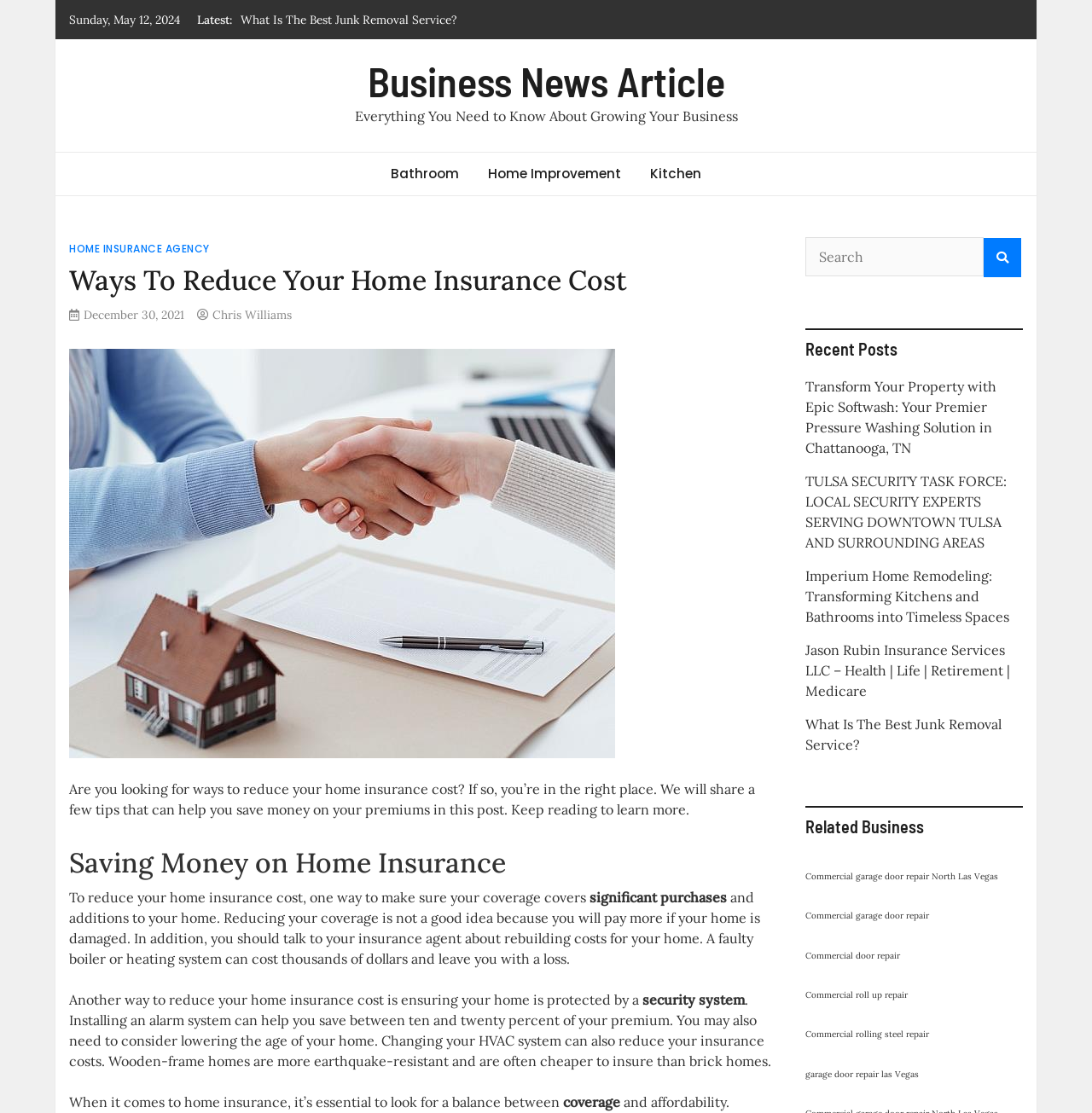Answer succinctly with a single word or phrase:
What is the topic of the article?

Ways to reduce home insurance cost